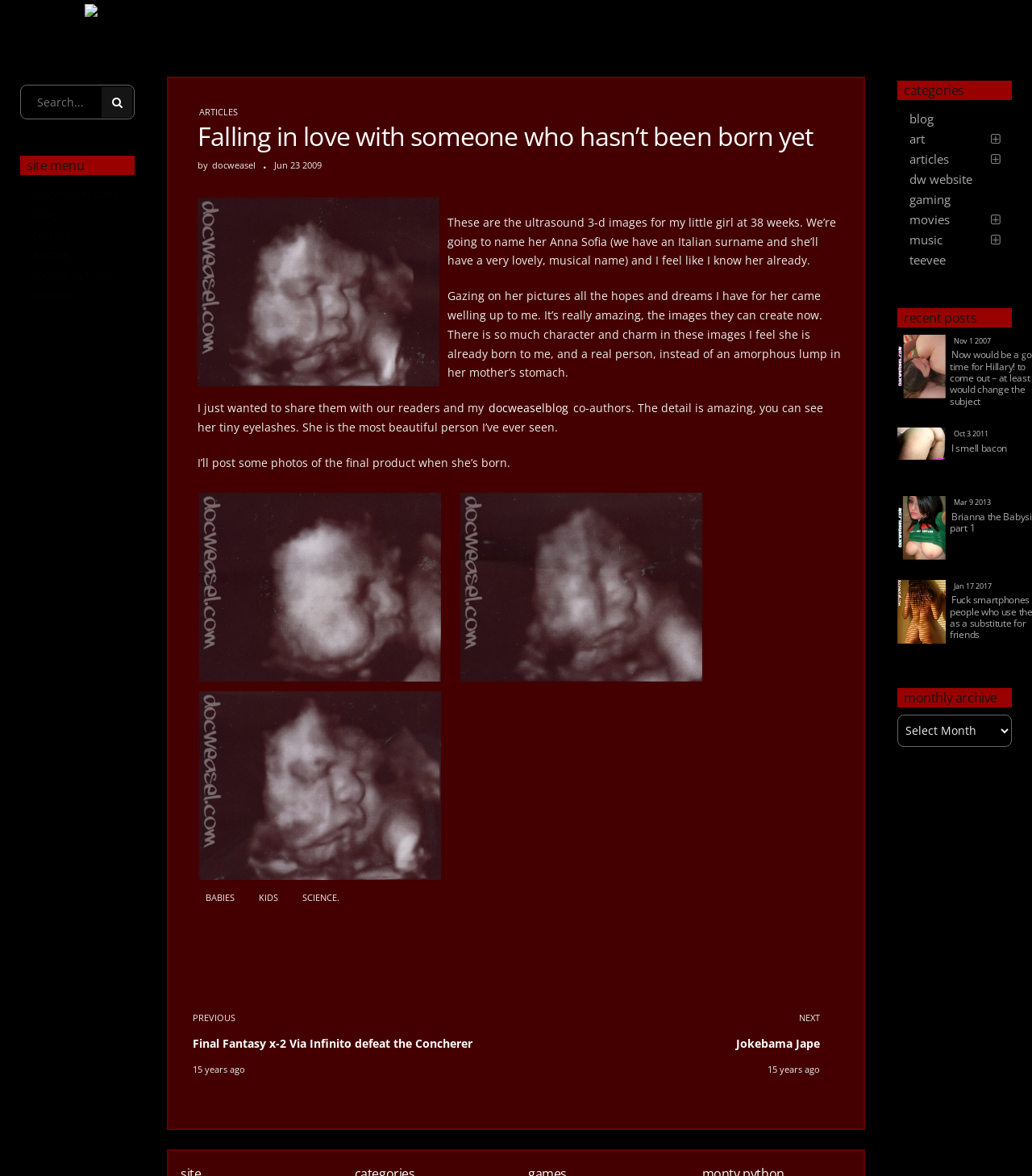Please identify the bounding box coordinates of the clickable element to fulfill the following instruction: "View the comics page". The coordinates should be four float numbers between 0 and 1, i.e., [left, top, right, bottom].

[0.02, 0.191, 0.13, 0.208]